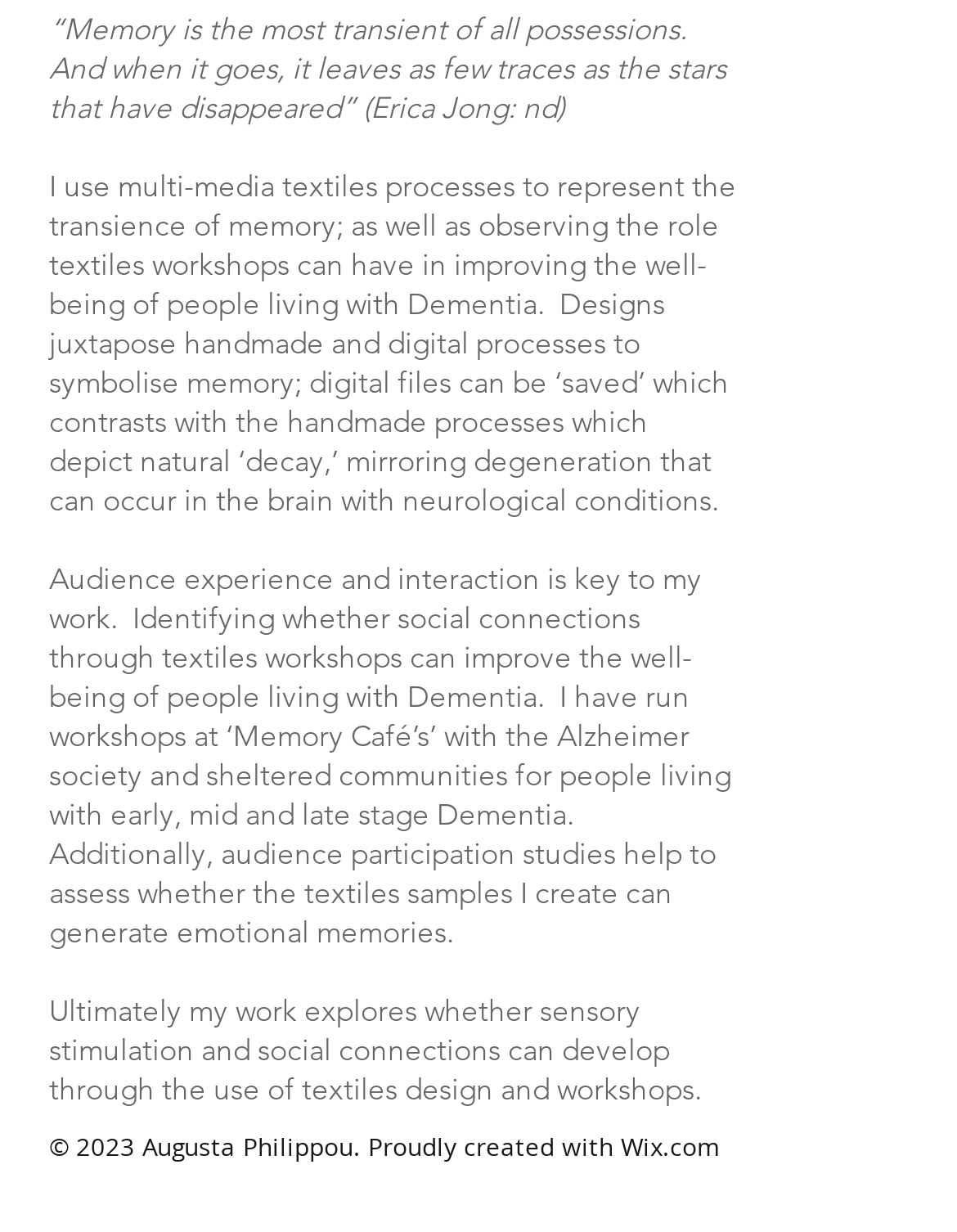What is the goal of the artist's work?
Give a single word or phrase answer based on the content of the image.

Exploring sensory stimulation